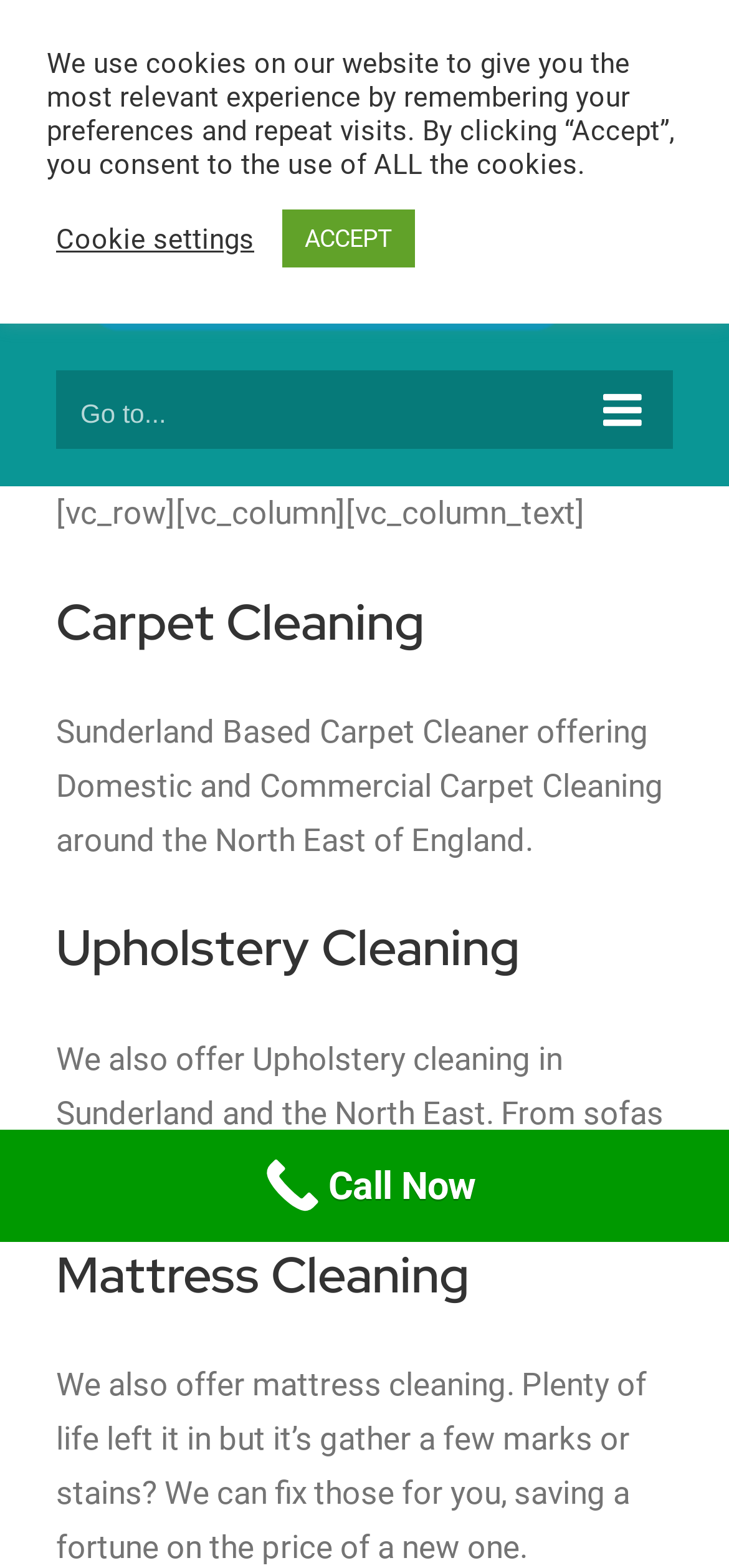Find the bounding box coordinates corresponding to the UI element with the description: "Uncategorized". The coordinates should be formatted as [left, top, right, bottom], with values as floats between 0 and 1.

None